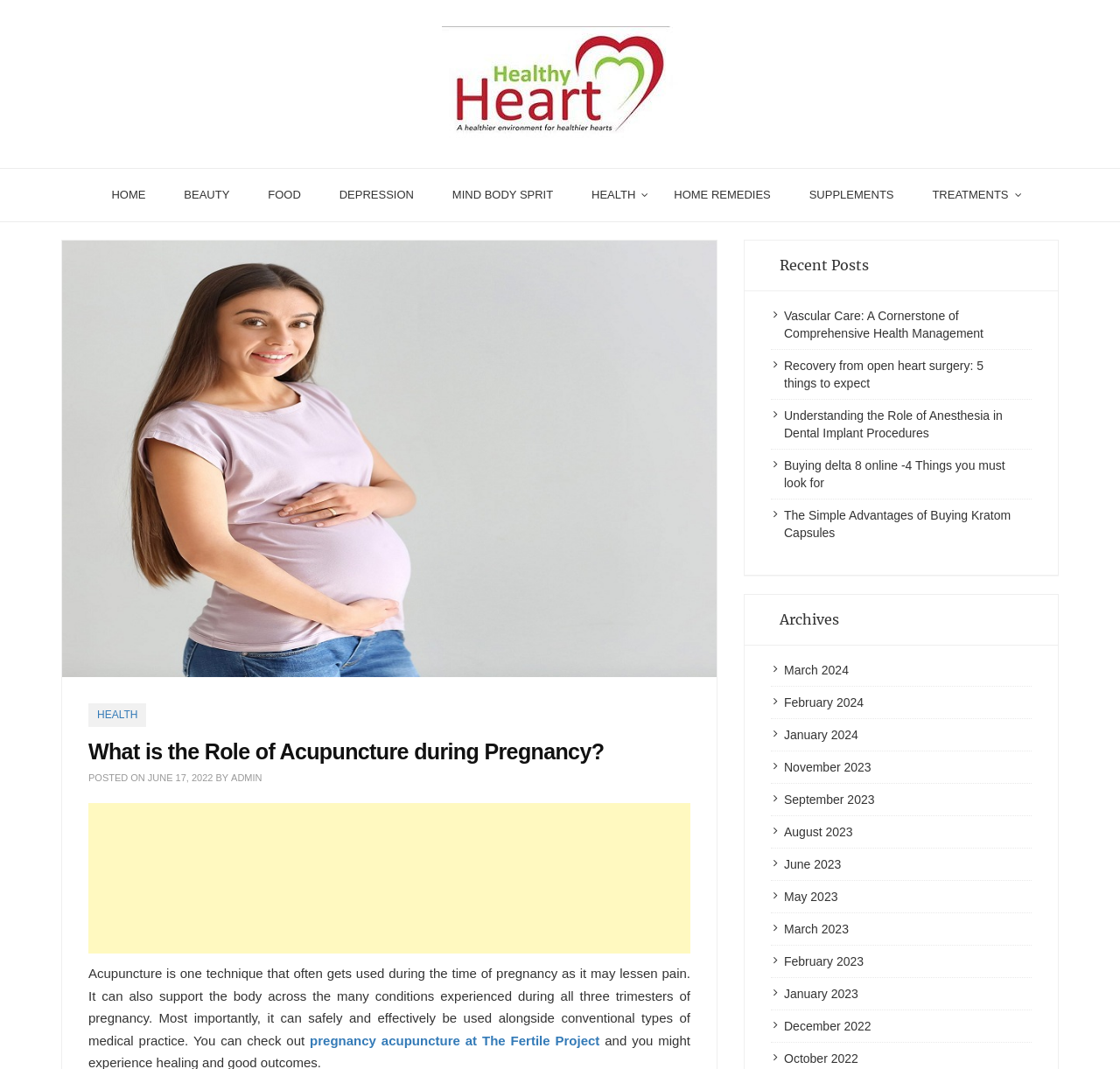Show the bounding box coordinates for the HTML element described as: "Website Design Dublin".

None